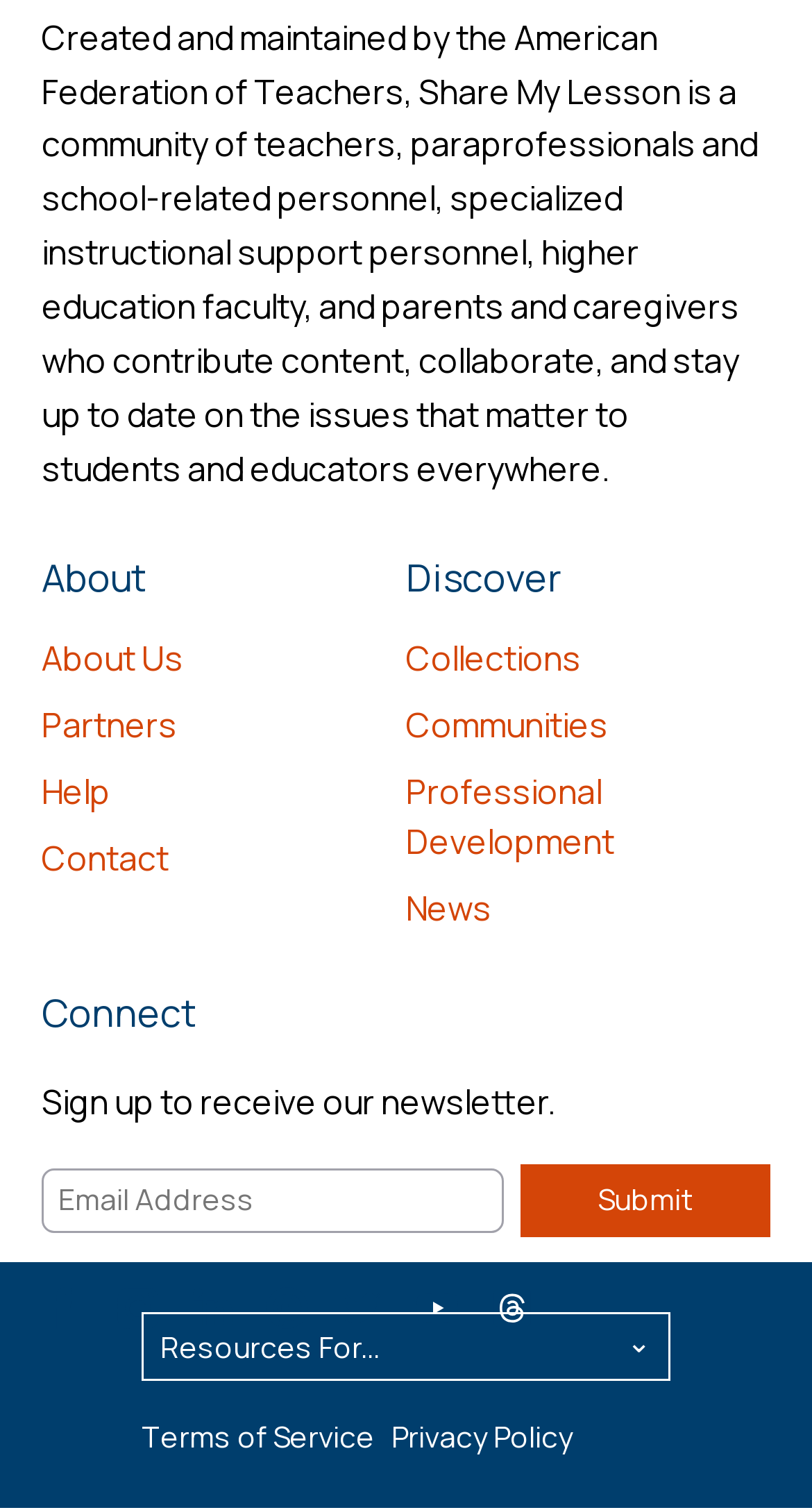Please locate the bounding box coordinates of the region I need to click to follow this instruction: "Submit the form".

[0.641, 0.771, 0.949, 0.819]